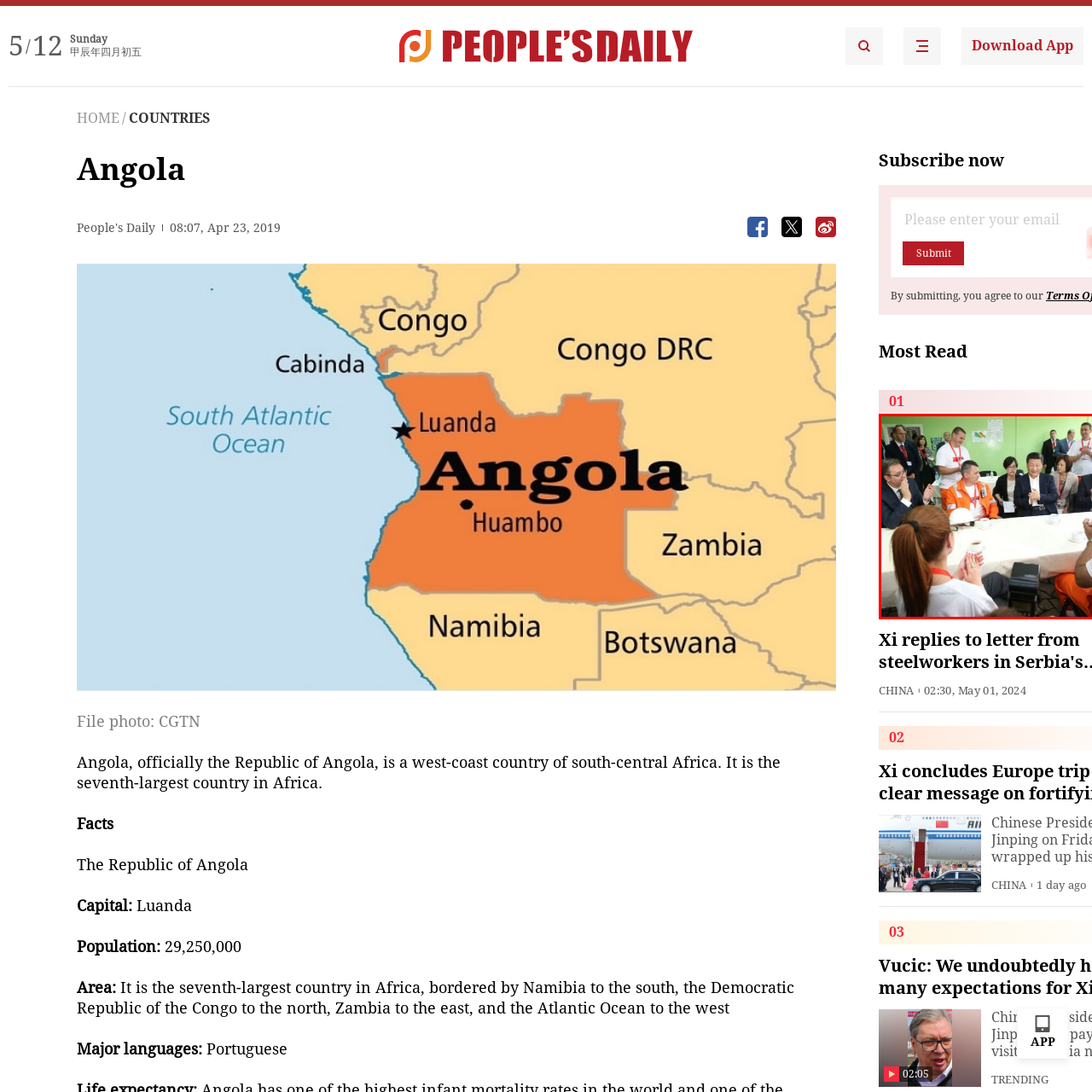What is the attire of the attendees?
Observe the image marked by the red bounding box and generate a detailed answer to the question.

The attendees are dressed in a mix of formal attire and work uniforms, reflecting a blend of cultures and professional backgrounds, as described in the caption.